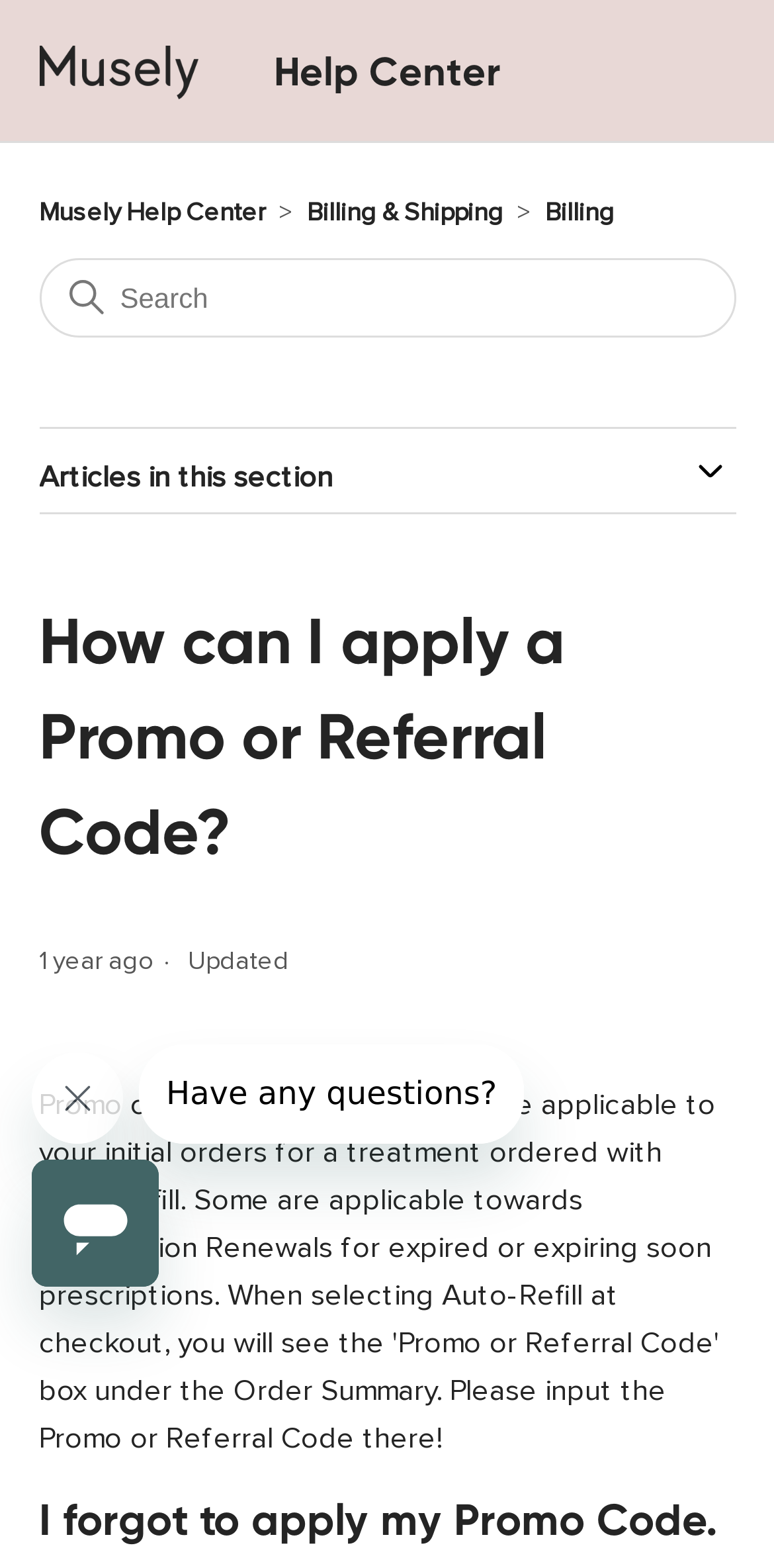Examine the image carefully and respond to the question with a detailed answer: 
What is the topic of the current article?

I determined the topic of the current article by reading the heading element with the text 'How can I apply a Promo or Referral Code?' which is a clear indication of the article's topic.